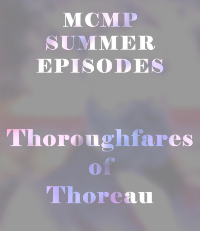Is the background of the image plain?
From the image, provide a succinct answer in one word or a short phrase.

No